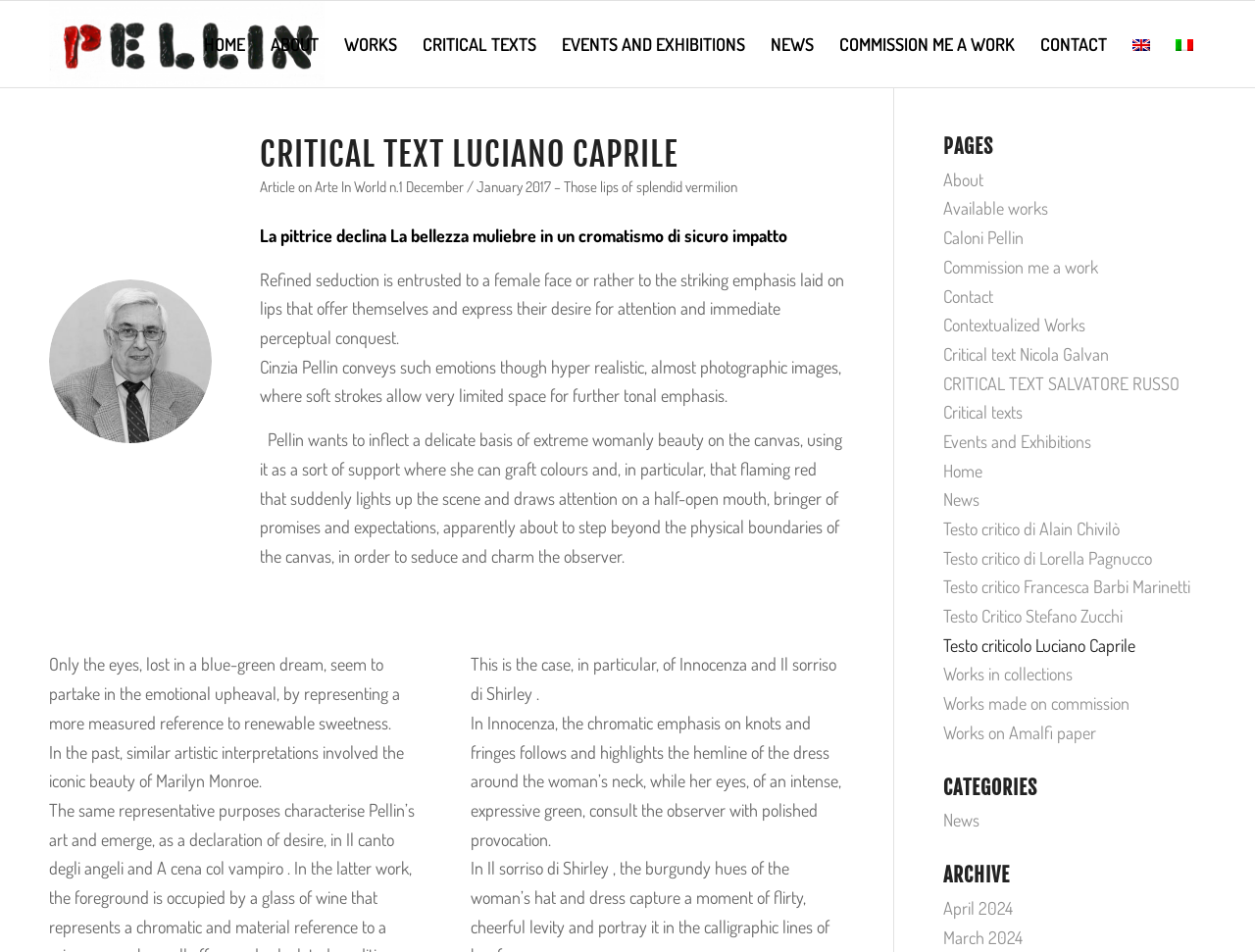What type of artworks are featured on the webpage?
Provide a short answer using one word or a brief phrase based on the image.

Paintings